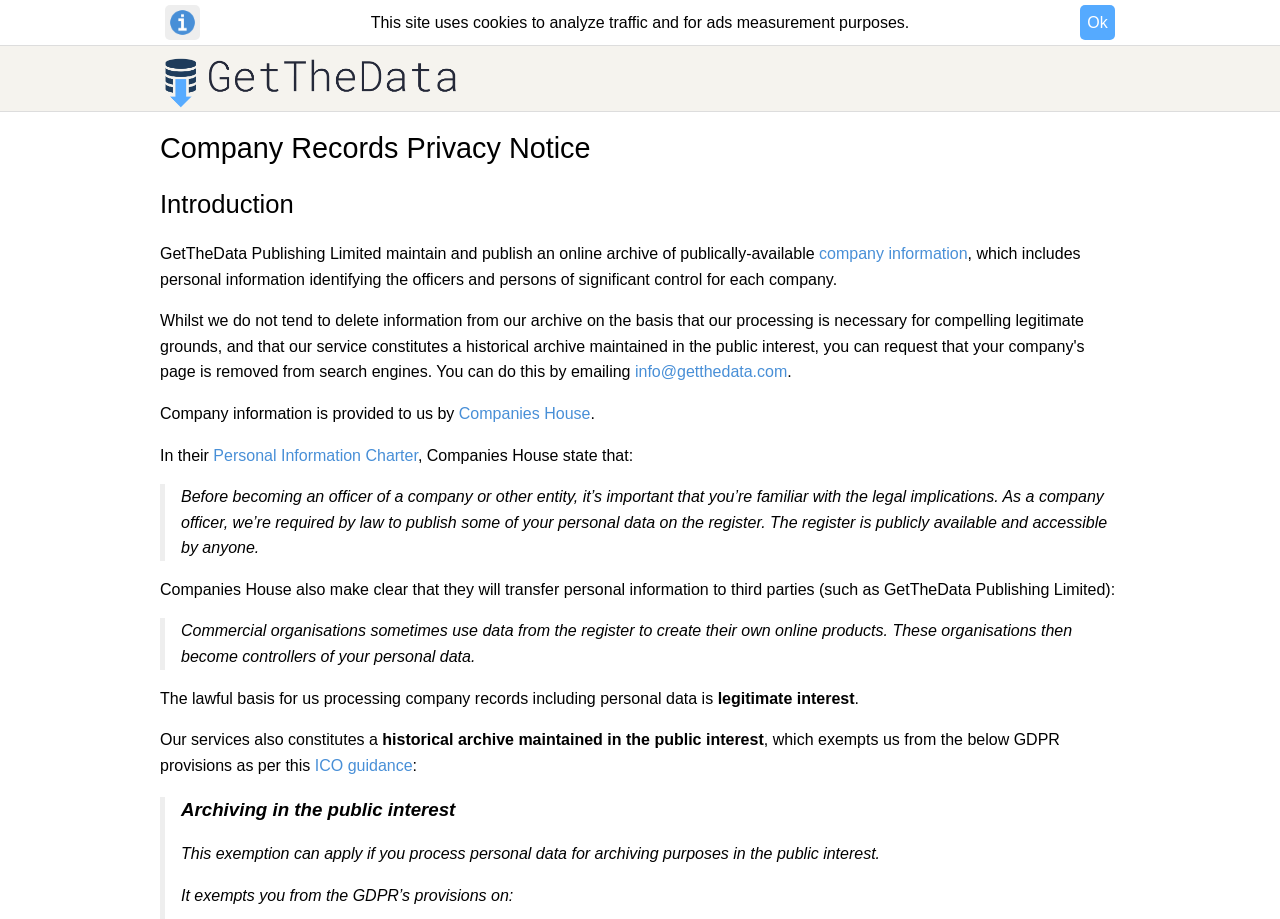What is the lawful basis for processing company records?
Provide a detailed and well-explained answer to the question.

The webpage states that the lawful basis for processing company records including personal data is legitimate interest, which is mentioned in the section explaining the processing of personal data.